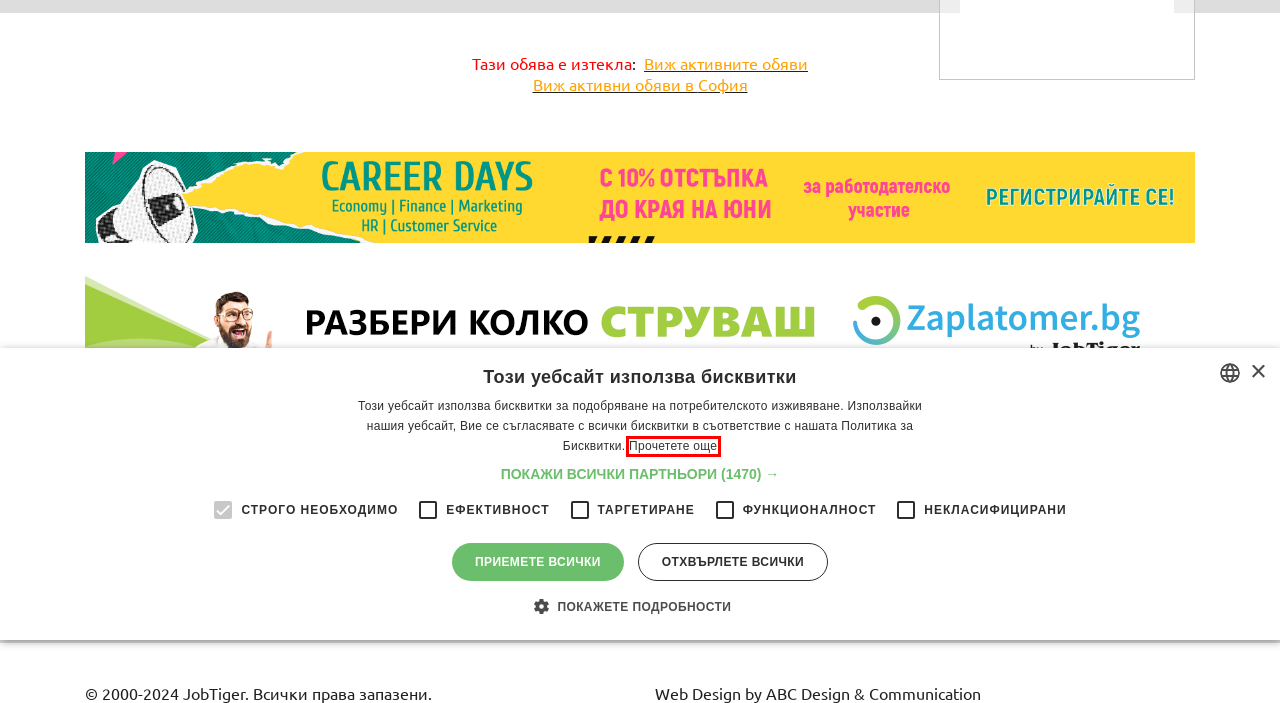You have a screenshot of a webpage with a red rectangle bounding box. Identify the best webpage description that corresponds to the new webpage after clicking the element within the red bounding box. Here are the candidates:
A. Бизнес група JobTiger
B. Обяви за работа - JobTiger - HR компания и кариерен сайт
C. JobTiger RSS емисии
D. Commercial Project Management Specialist - Job Posting in JobTiger
E. За Работодатели - Дни на кариерата в УНСС
F. Вход - JobTiger - HR компания и кариерен сайт
G. Регистрация - JobTiger - HR компания и кариерен сайт
H. Политика за използване на бисквитки на JobTiger - JobTiger - HR компания и кариерен сайт

H